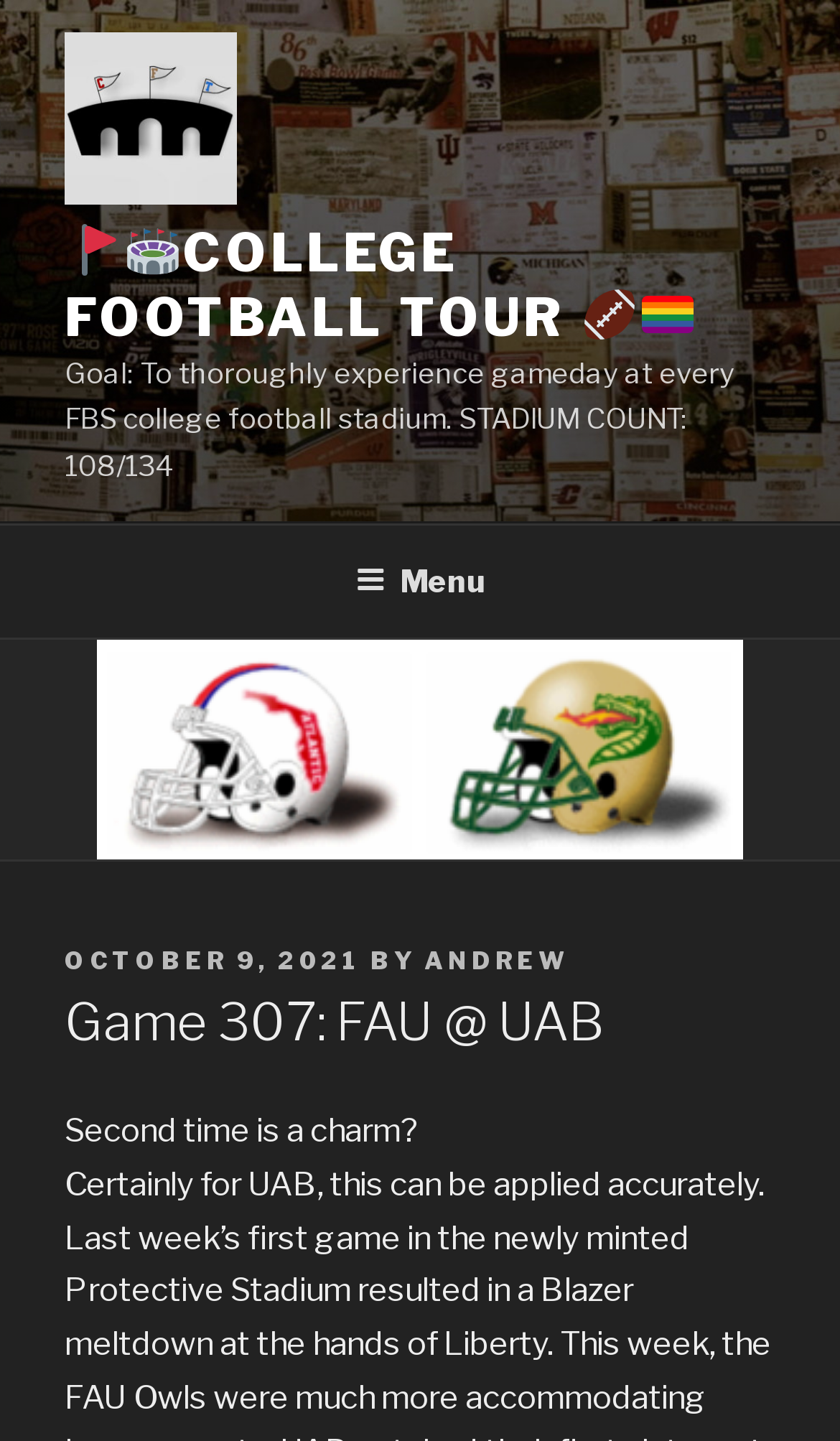What is the bounding box coordinate of the 'Menu' button?
Refer to the image and give a detailed answer to the question.

I found the bounding box coordinate of the 'Menu' button by looking at the button element with the text 'Menu' and its corresponding bounding box coordinates.